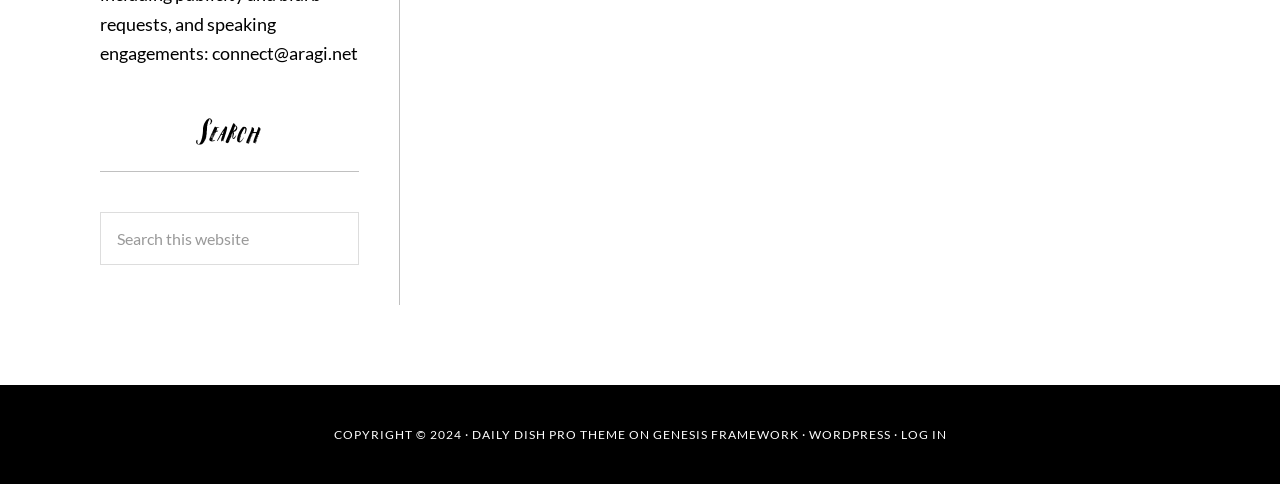Reply to the question below using a single word or brief phrase:
What is the copyright year?

2024